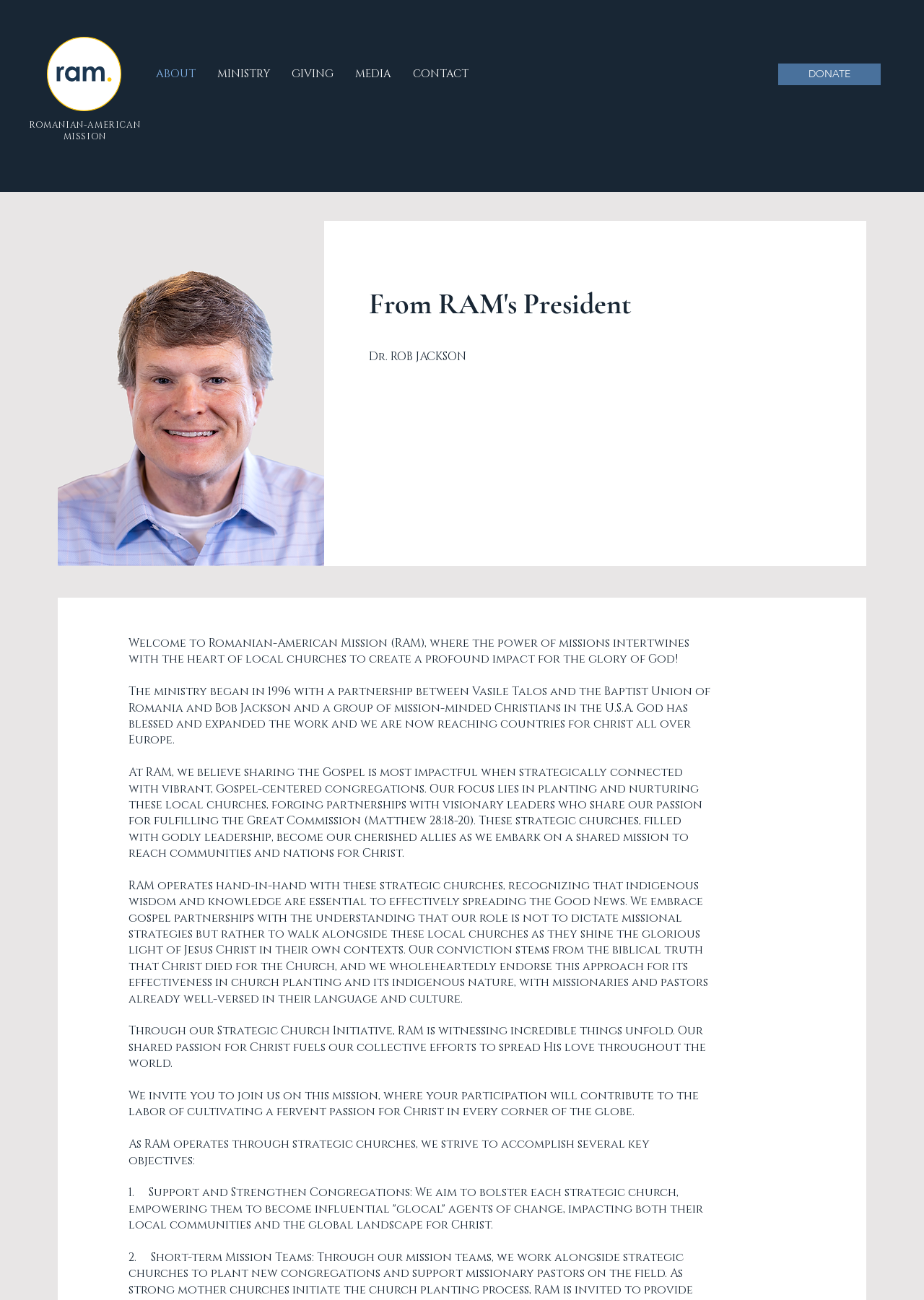Carefully observe the image and respond to the question with a detailed answer:
What is the name of the initiative mentioned on the webpage?

I found the answer by reading the StaticText elements that describe the initiative, which mentions the Strategic Church Initiative as a key part of RAM's ministry.